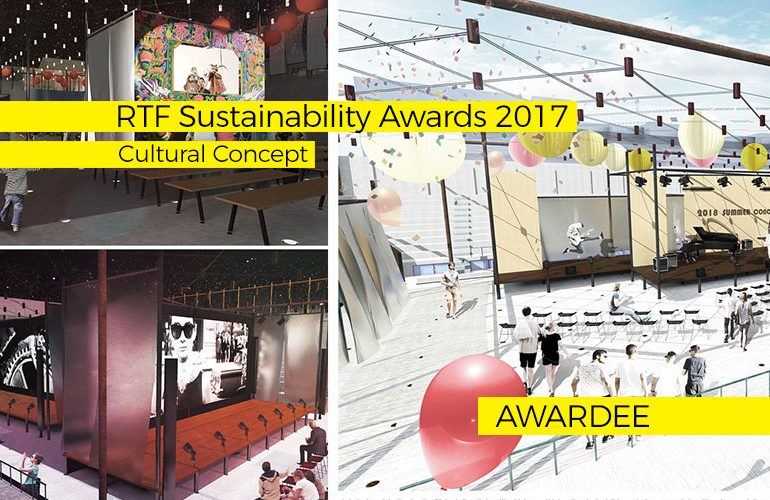What is the theme of the event setups?
Based on the image, answer the question with as much detail as possible.

The caption describes the event setups as emphasizing the themes of sustainability and creativity, which are the core ideas behind the innovative spaces designed to foster community interaction and engagement.